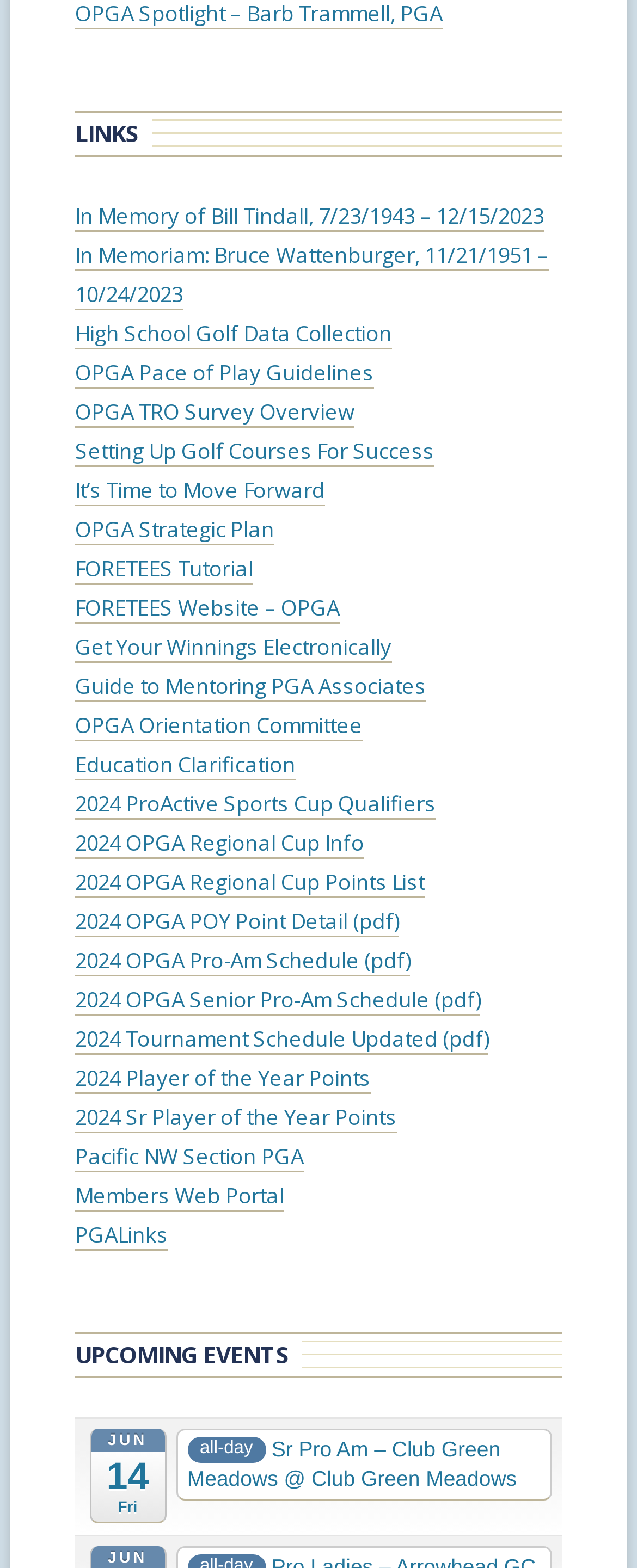Please specify the coordinates of the bounding box for the element that should be clicked to carry out this instruction: "Go to Pacific NW Section PGA". The coordinates must be four float numbers between 0 and 1, formatted as [left, top, right, bottom].

[0.118, 0.727, 0.477, 0.747]